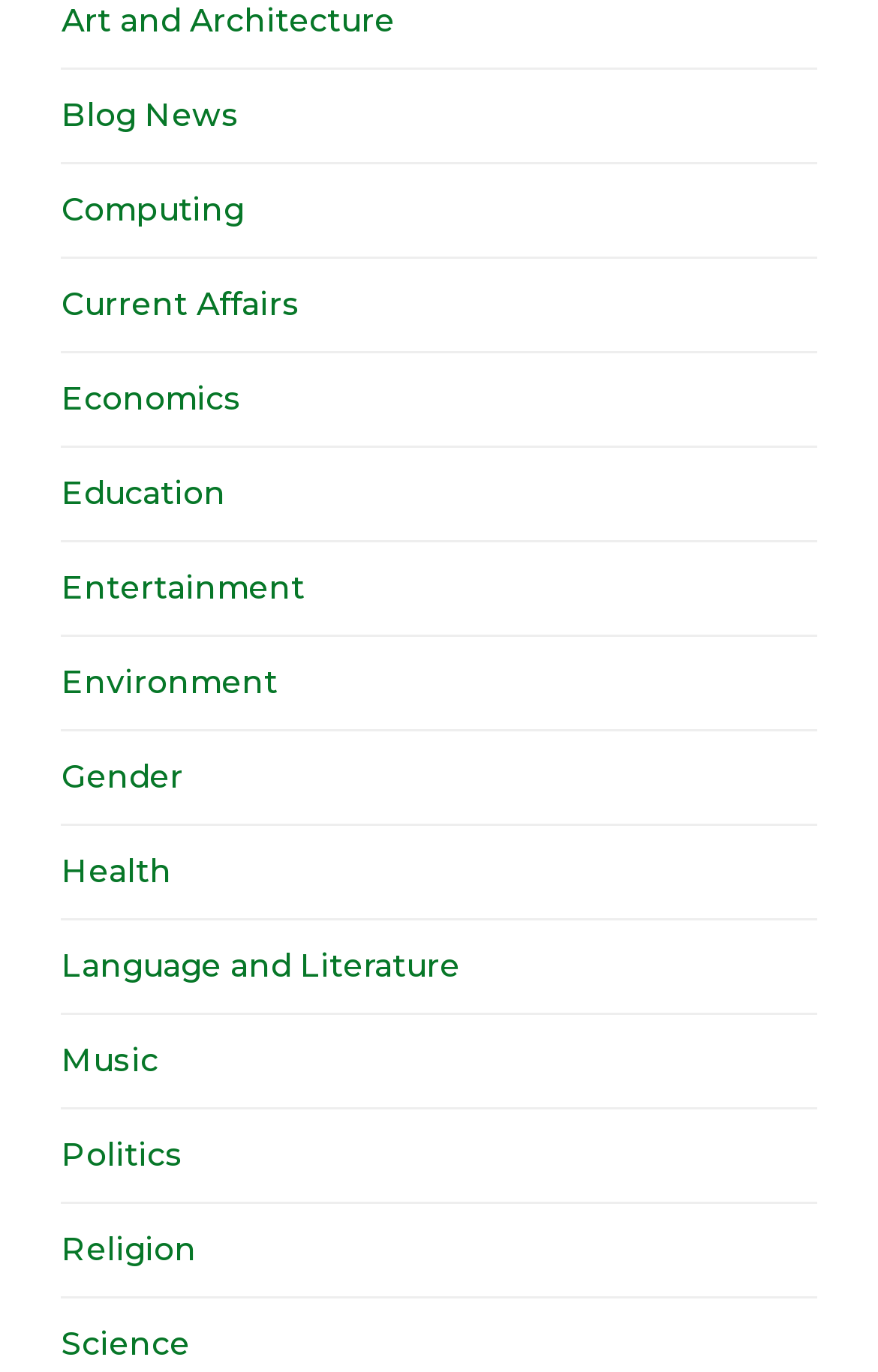Find and specify the bounding box coordinates that correspond to the clickable region for the instruction: "Discover Current Affairs".

[0.07, 0.207, 0.342, 0.236]